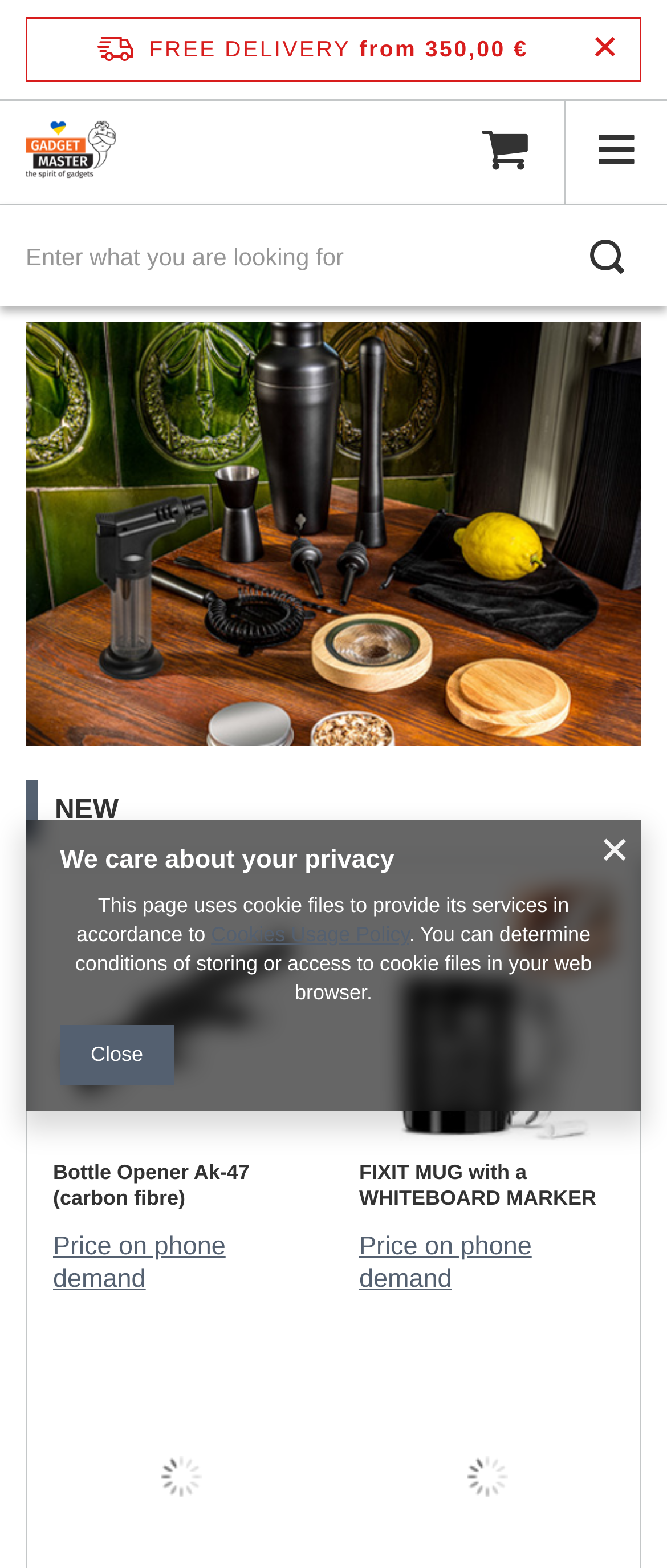Please specify the bounding box coordinates of the region to click in order to perform the following instruction: "Click on the FREE DELIVERY link".

[0.223, 0.023, 0.526, 0.039]